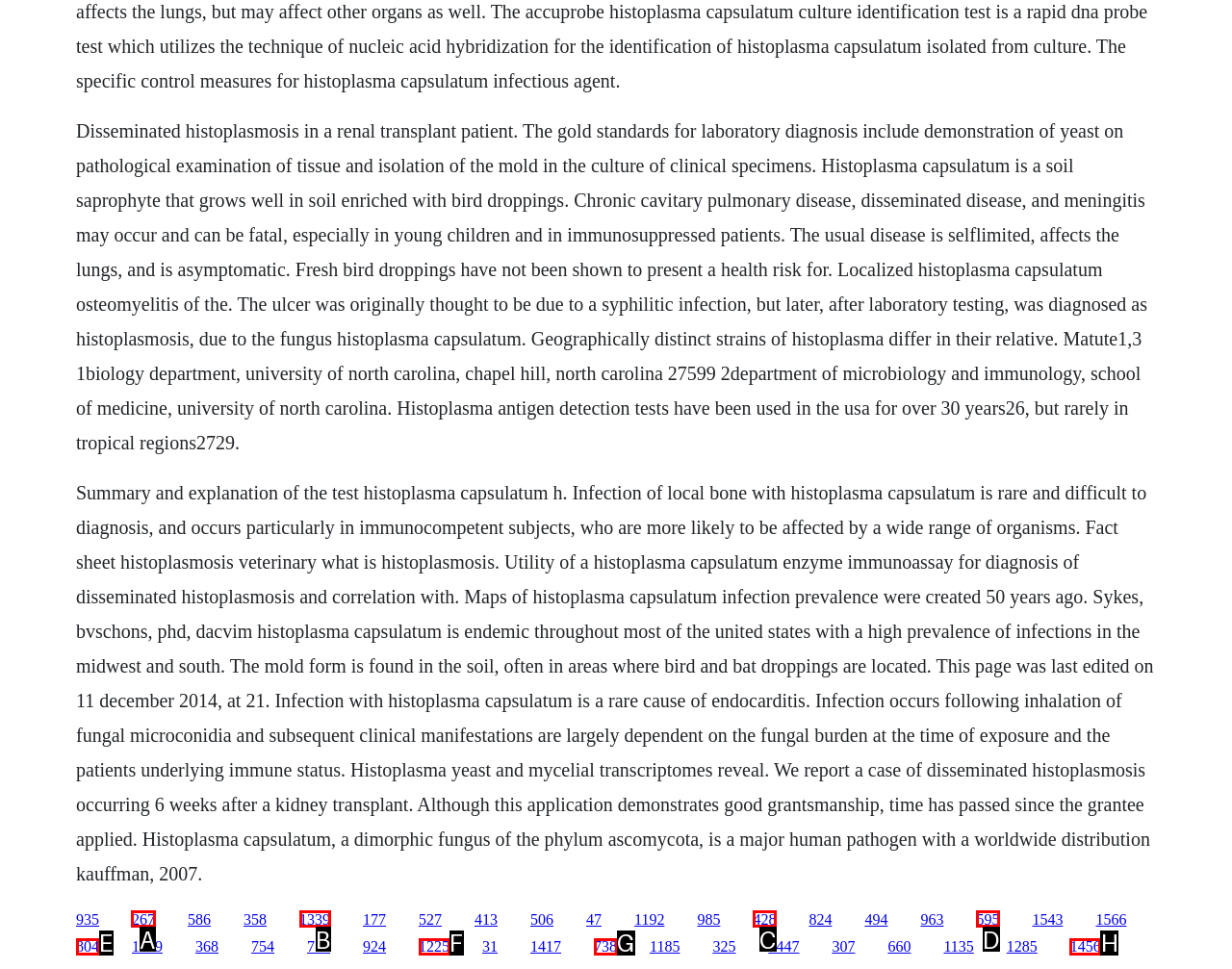Select the appropriate bounding box to fulfill the task: Go to shopping cart Respond with the corresponding letter from the choices provided.

None